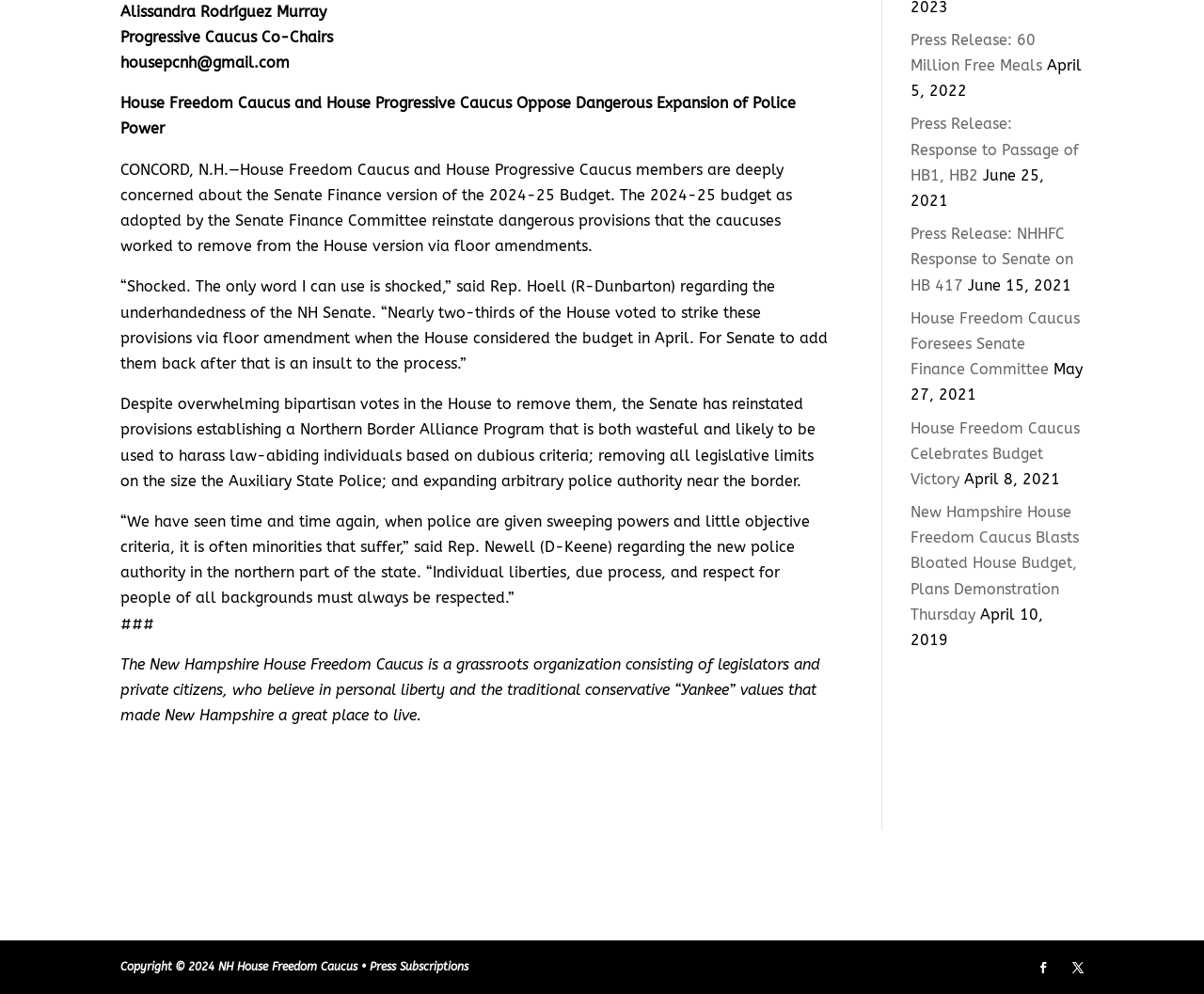Locate the bounding box coordinates for the element described below: "Press Subscriptions". The coordinates must be four float values between 0 and 1, formatted as [left, top, right, bottom].

[0.307, 0.966, 0.389, 0.979]